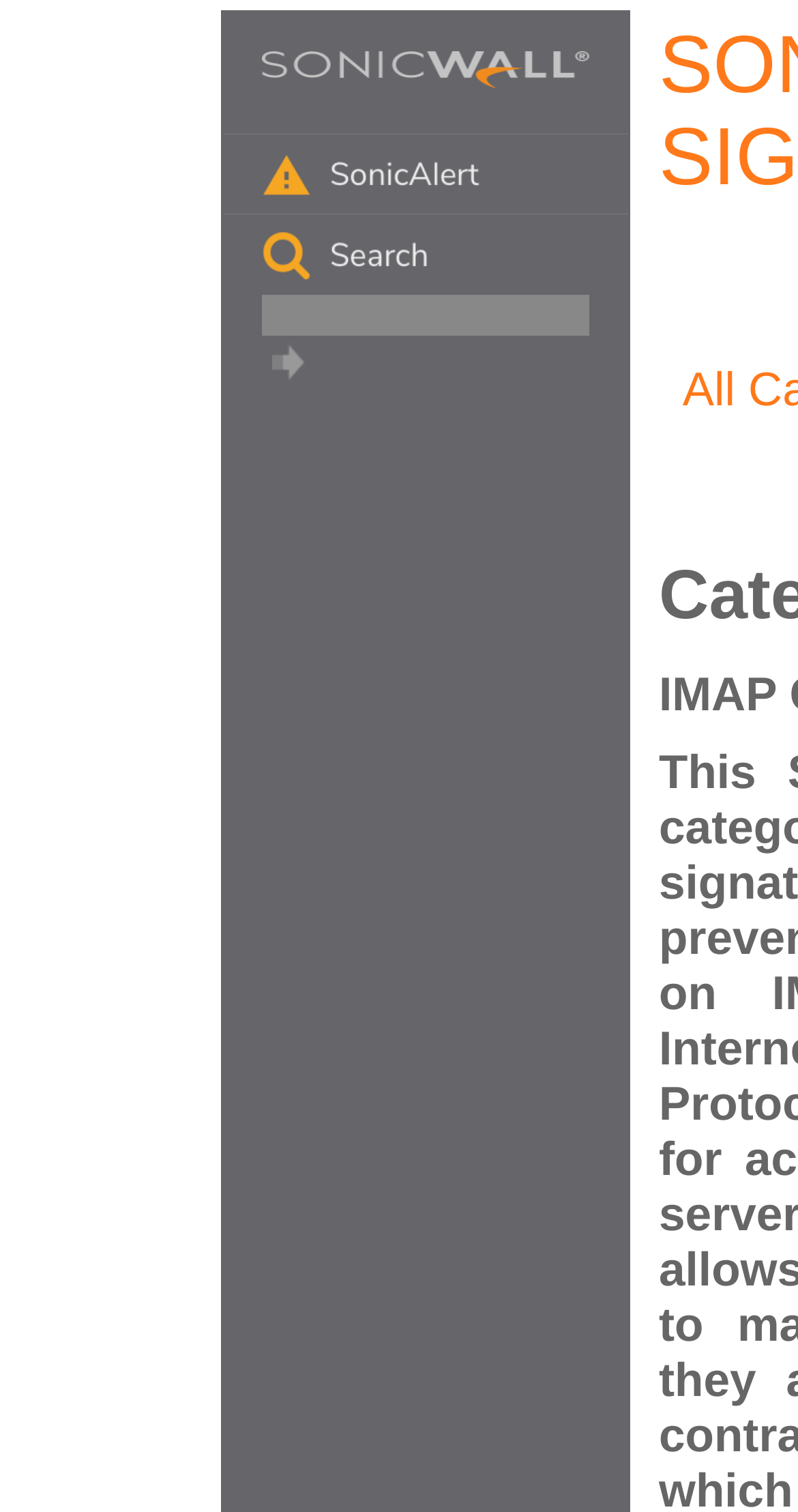From the webpage screenshot, predict the bounding box coordinates (top-left x, top-left y, bottom-right x, bottom-right y) for the UI element described here: input value="go" name="ct" value="go"

[0.328, 0.227, 0.382, 0.252]